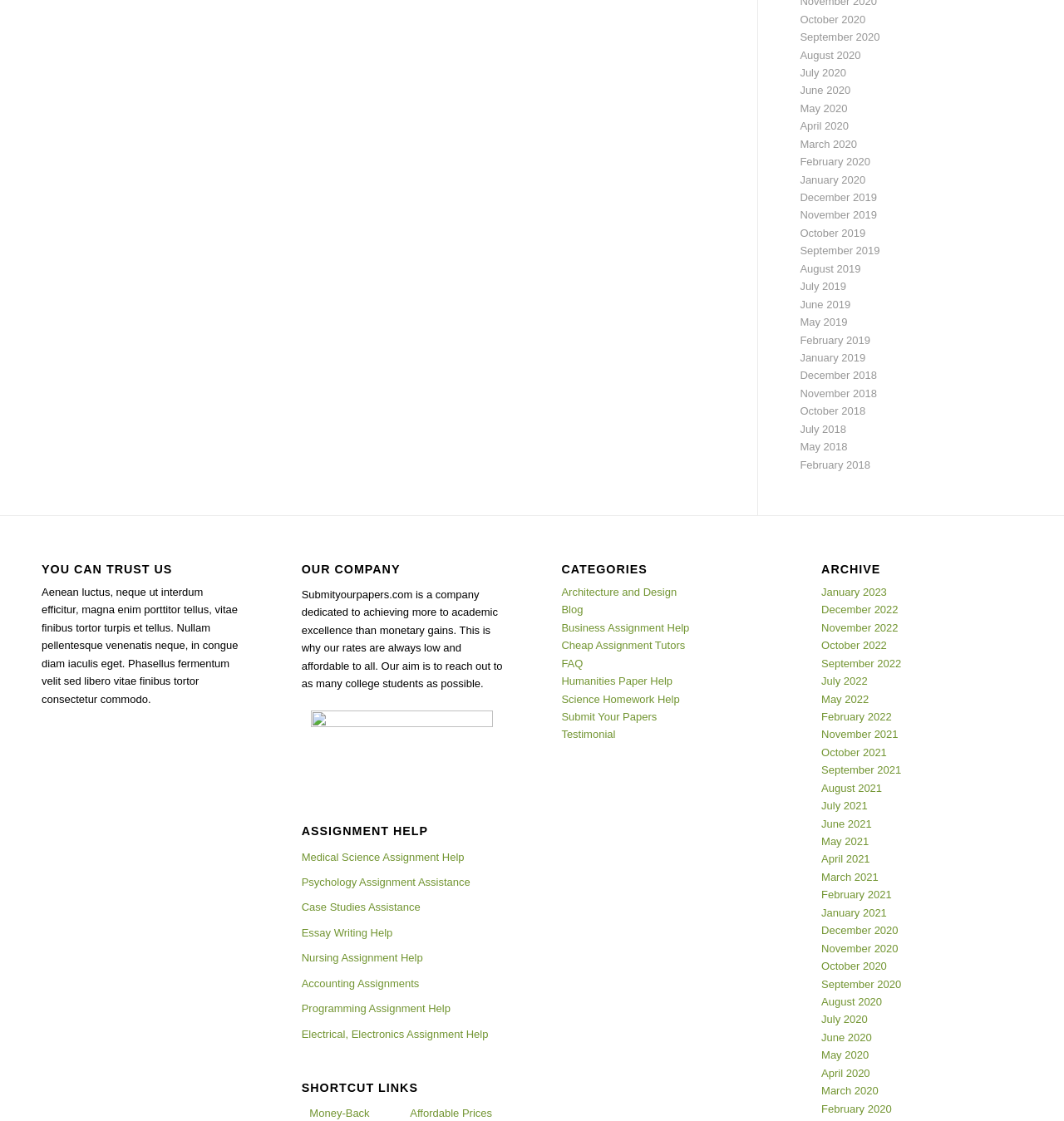Consider the image and give a detailed and elaborate answer to the question: 
What types of assignment help are offered?

The webpage offers various types of assignment help, including Medical Science, Psychology, Case Studies, Essay Writing, Nursing, Accounting, Programming, and Electrical, Electronics, as listed under the 'ASSIGNMENT HELP' section.